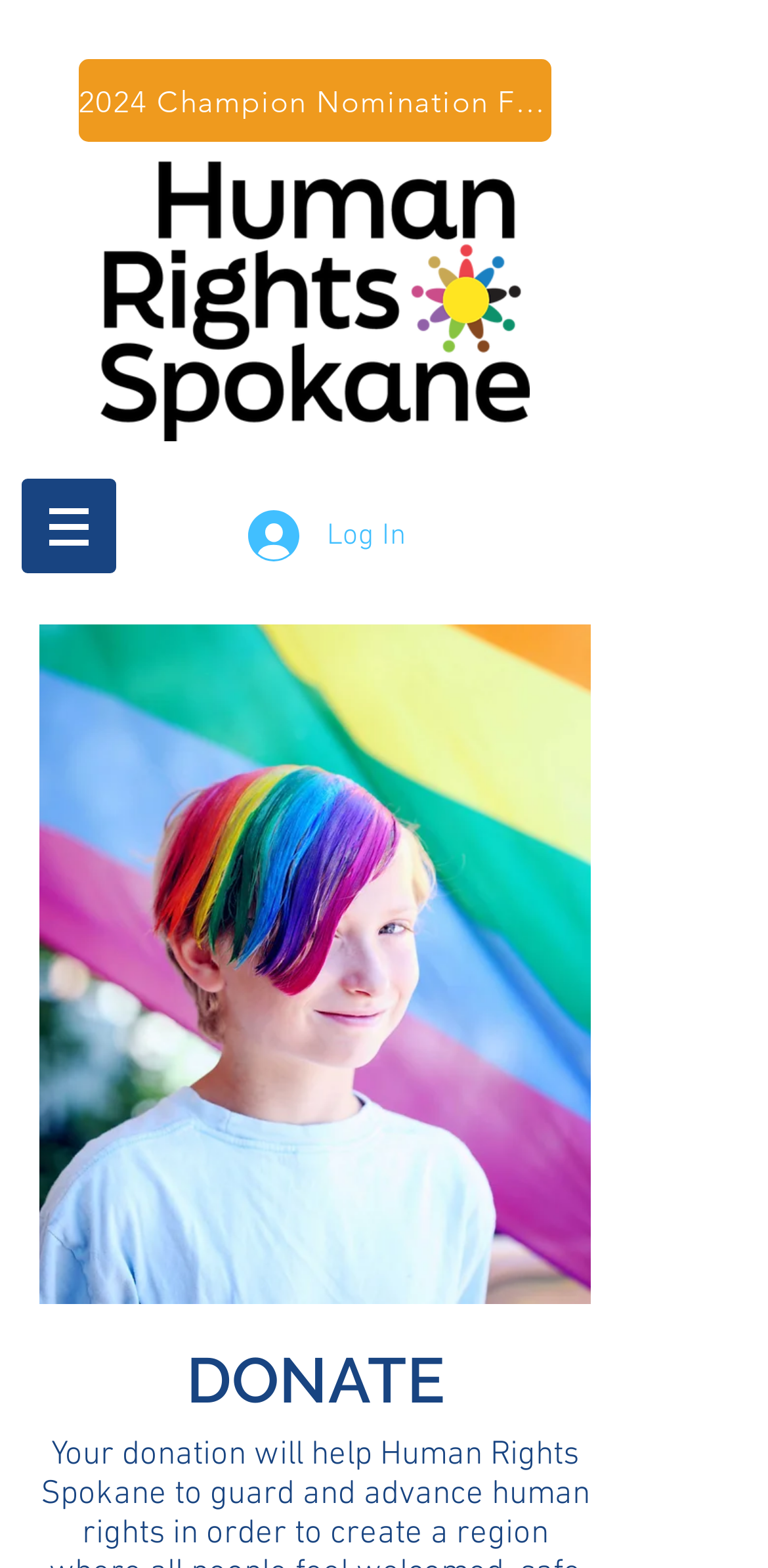Respond with a single word or phrase to the following question:
What is the champion nomination form for?

2024